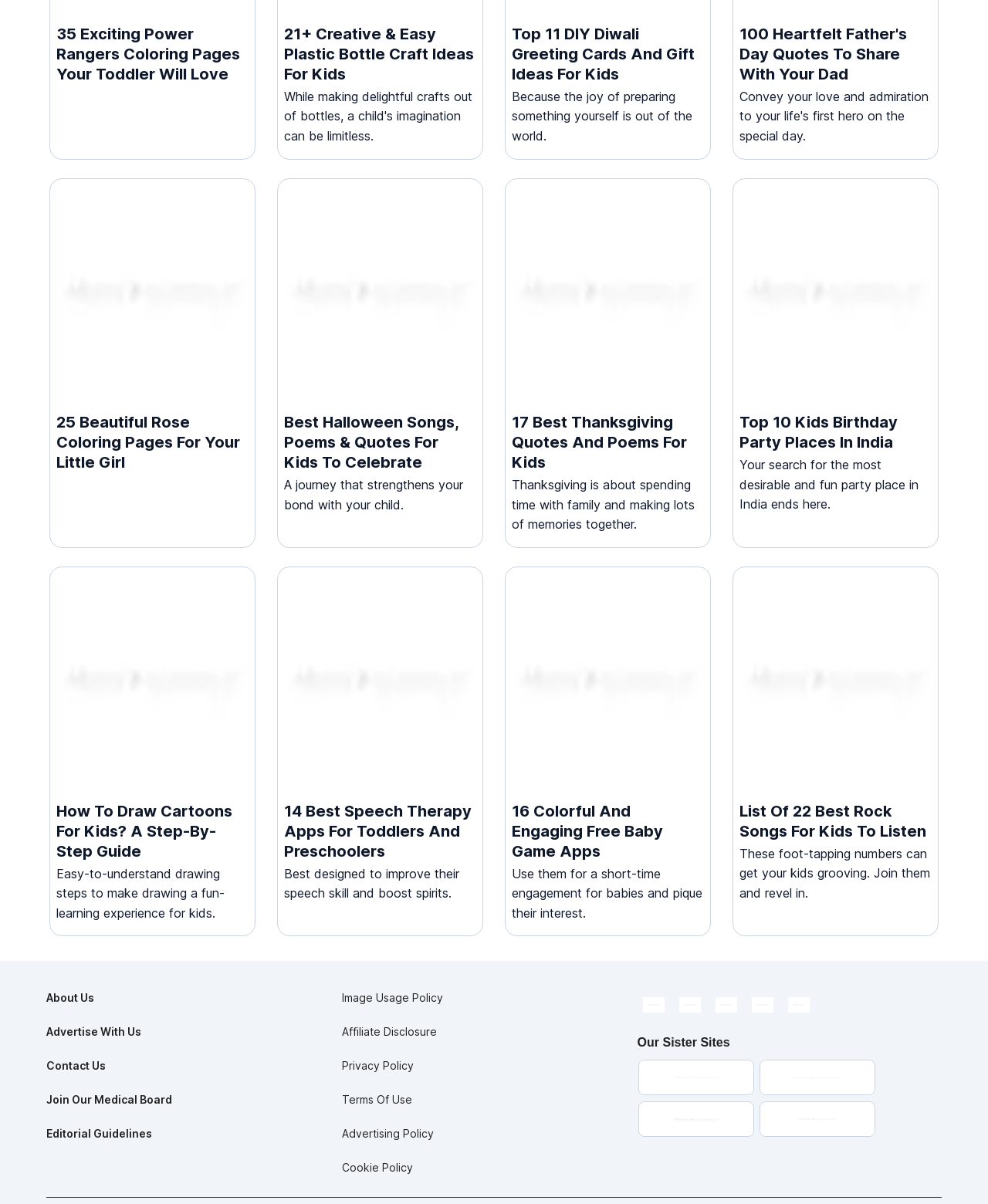Please locate the bounding box coordinates of the element that should be clicked to achieve the given instruction: "Explore the Top 10 Kids Birthday Party Places In India".

[0.749, 0.342, 0.943, 0.376]